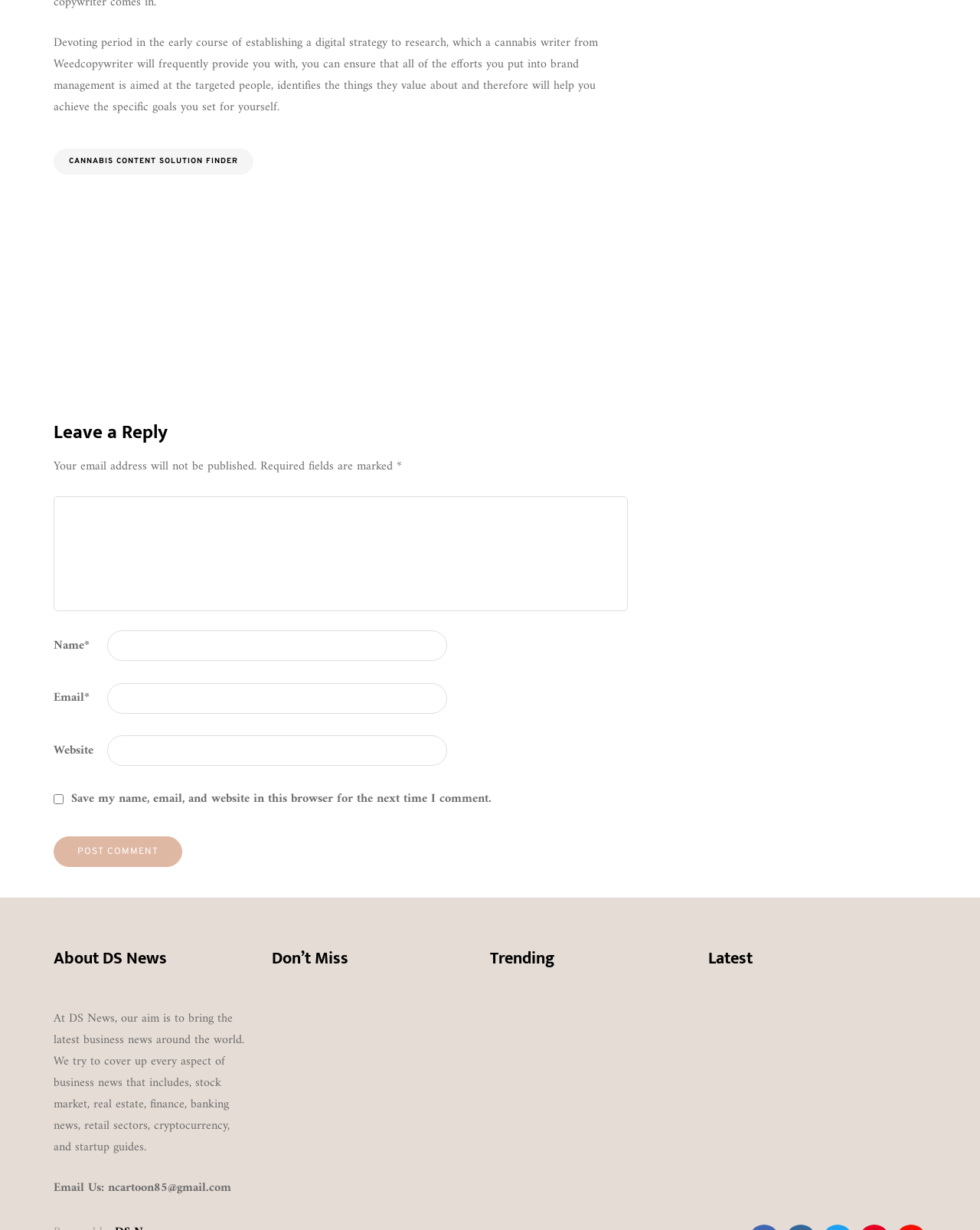What is the purpose of the website DS News? Based on the screenshot, please respond with a single word or phrase.

To bring latest business news